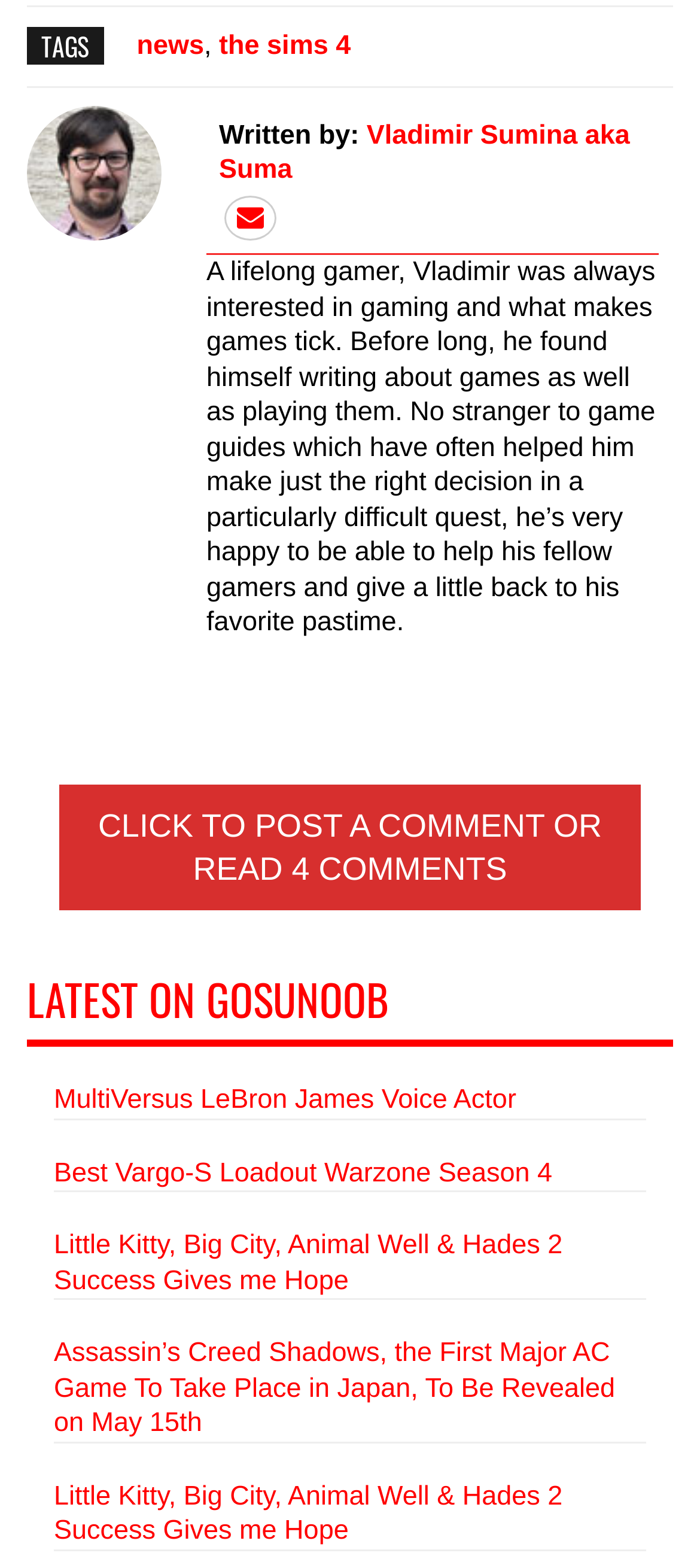Please examine the image and provide a detailed answer to the question: What is the author's name?

I found the author's name by looking at the text next to the 'Written by:' label, which is 'Vladimir Sumina aka Suma'.